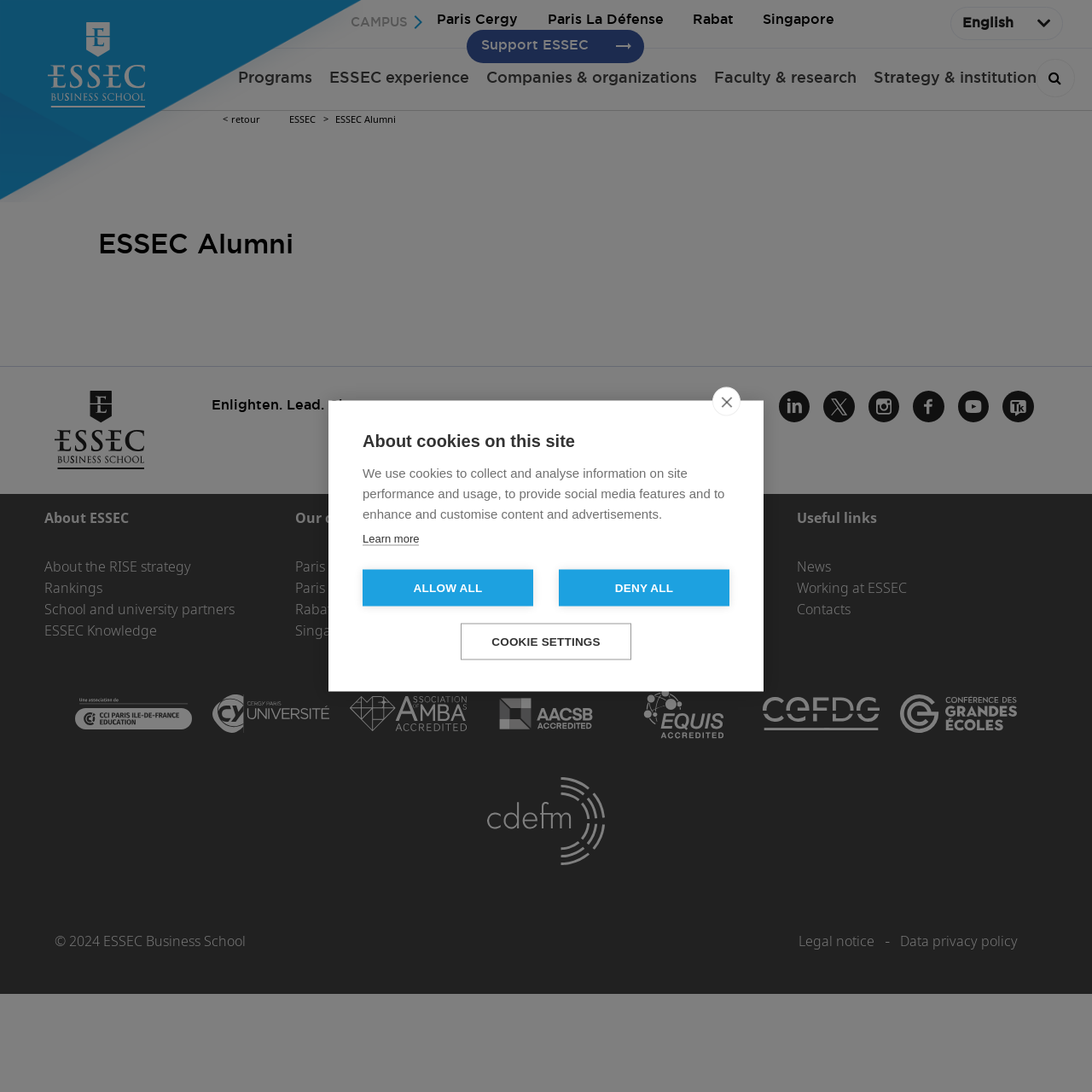Please indicate the bounding box coordinates of the element's region to be clicked to achieve the instruction: "Learn more about ESSEC". Provide the coordinates as four float numbers between 0 and 1, i.e., [left, top, right, bottom].

[0.194, 0.365, 0.352, 0.378]